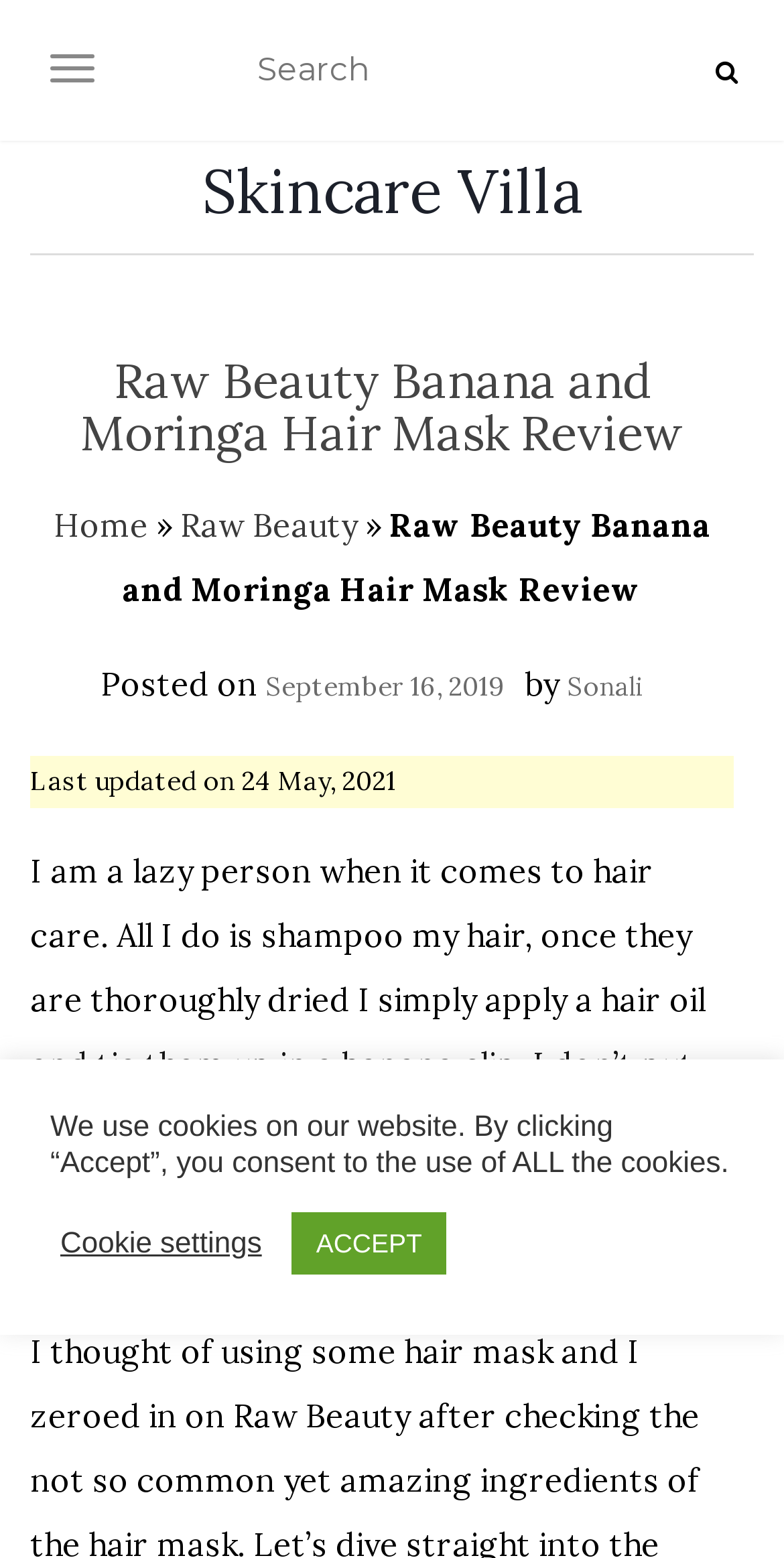Determine the bounding box coordinates of the section I need to click to execute the following instruction: "Go to Skincare Villa homepage". Provide the coordinates as four float numbers between 0 and 1, i.e., [left, top, right, bottom].

[0.258, 0.103, 0.742, 0.142]